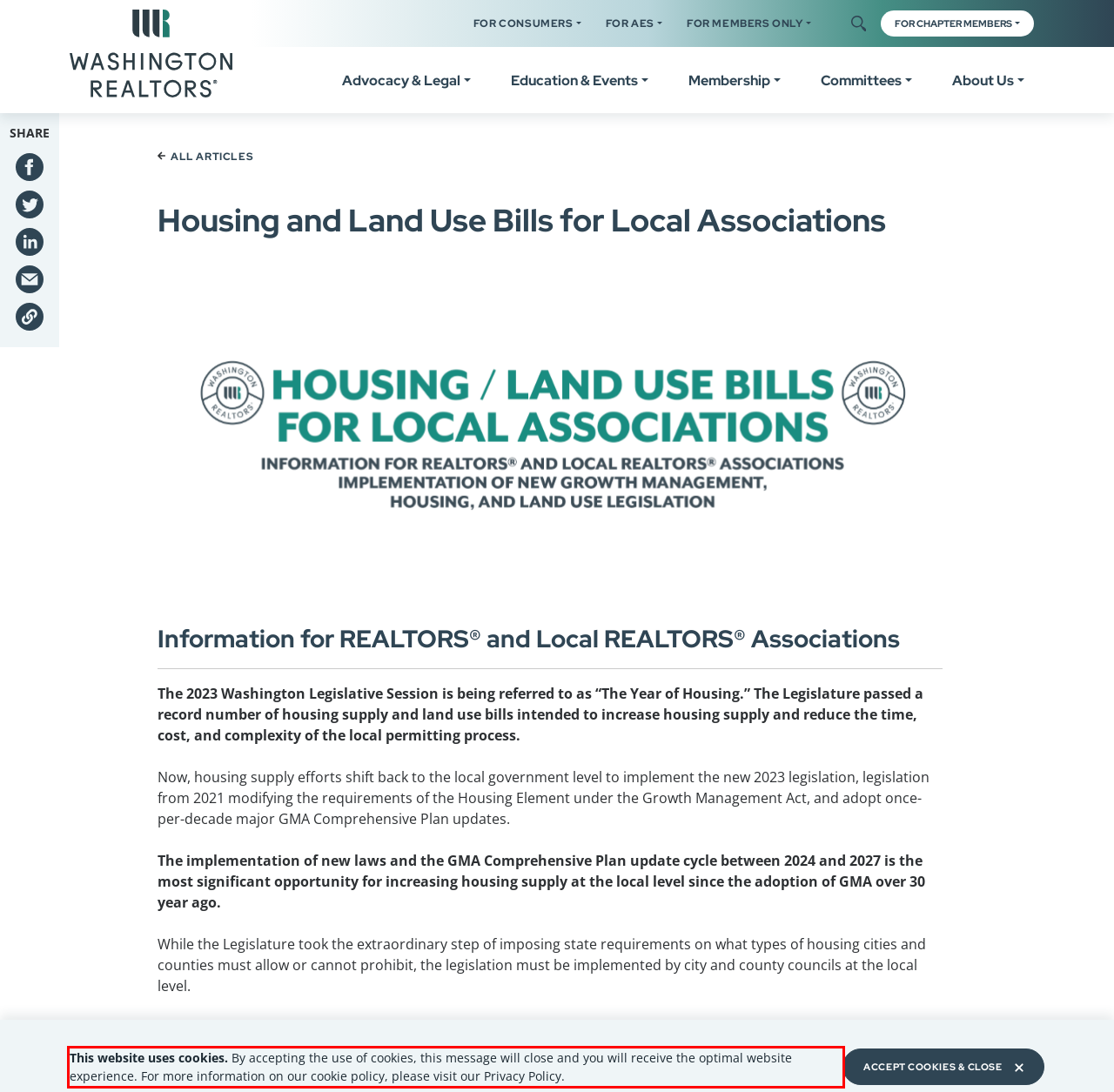Using the provided screenshot of a webpage, recognize and generate the text found within the red rectangle bounding box.

This website uses cookies. By accepting the use of cookies, this message will close and you will receive the optimal website experience. For more information on our cookie policy, please visit our Privacy Policy.